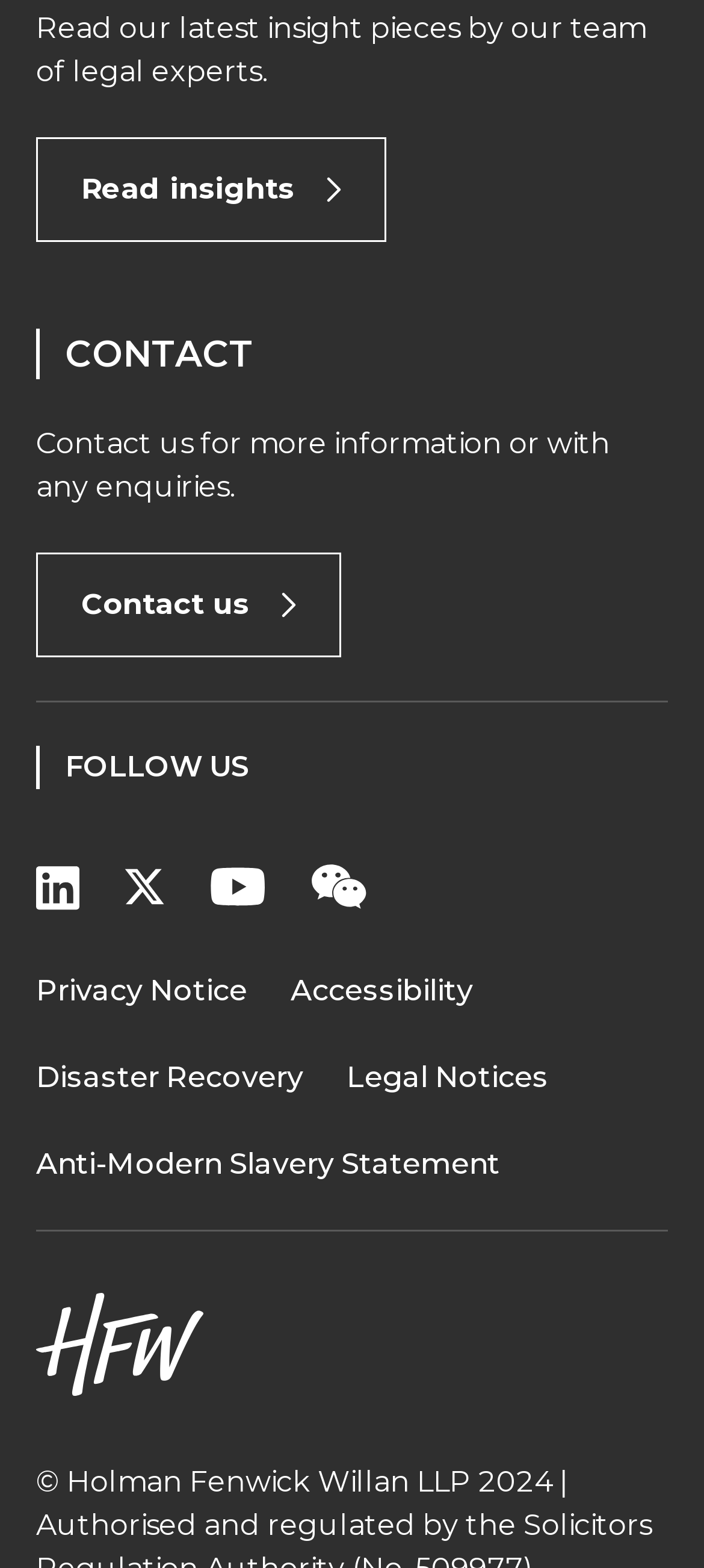Identify the bounding box for the UI element that is described as follows: "Contact us".

[0.051, 0.353, 0.485, 0.42]